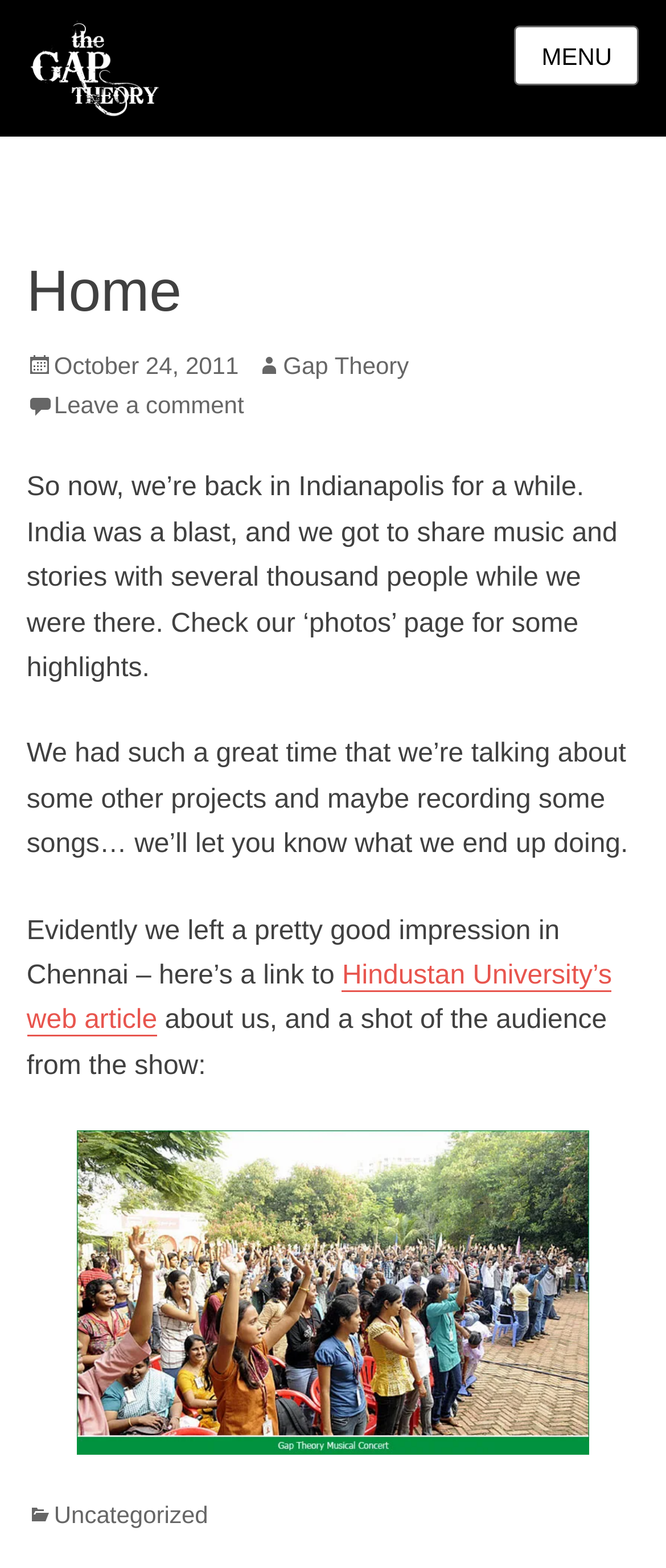Please give the bounding box coordinates of the area that should be clicked to fulfill the following instruction: "Click the MENU button". The coordinates should be in the format of four float numbers from 0 to 1, i.e., [left, top, right, bottom].

[0.772, 0.016, 0.96, 0.054]